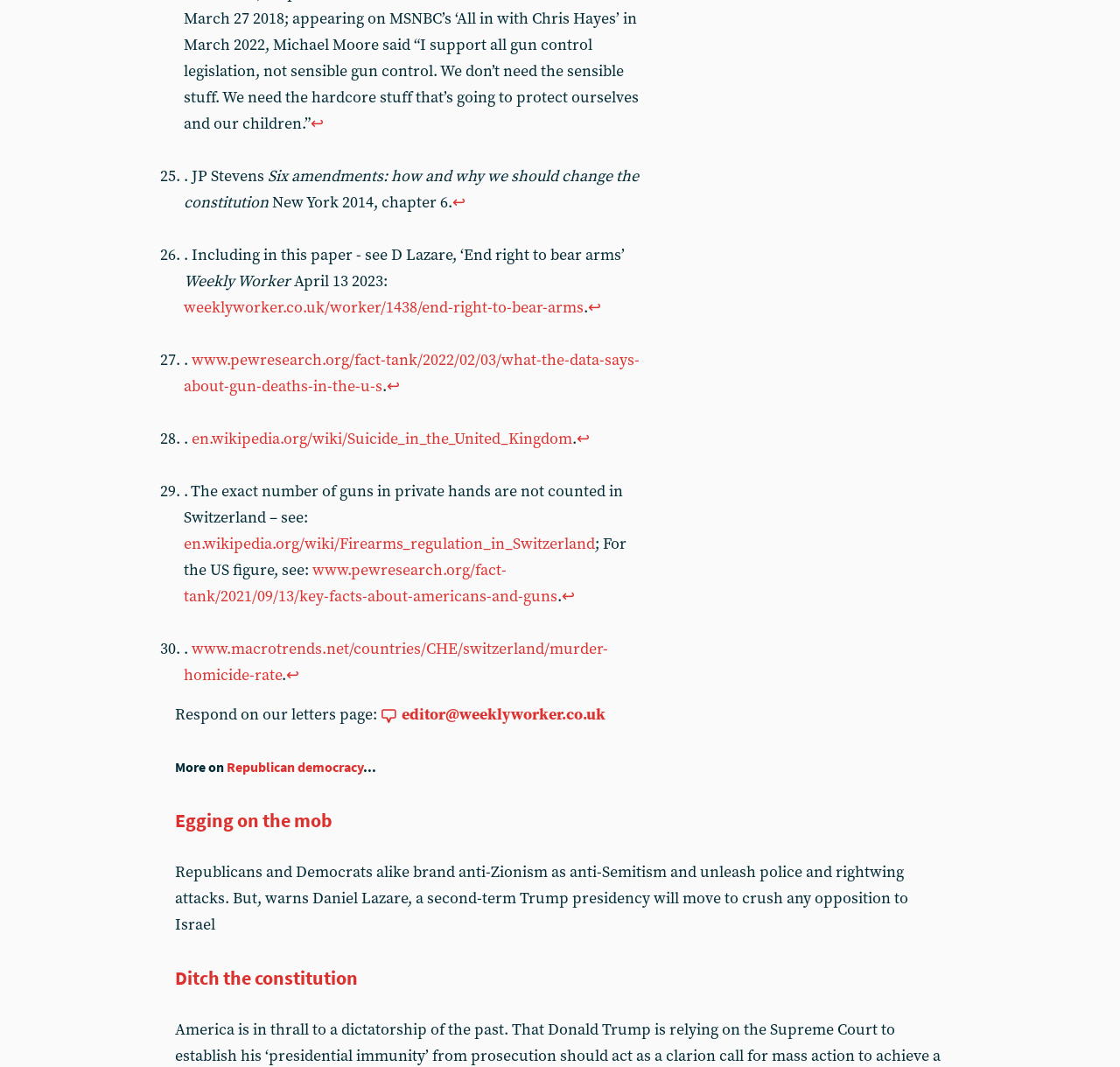What is the topic of the section 'More on Republican democracy...'?
Based on the image content, provide your answer in one word or a short phrase.

Republican democracy